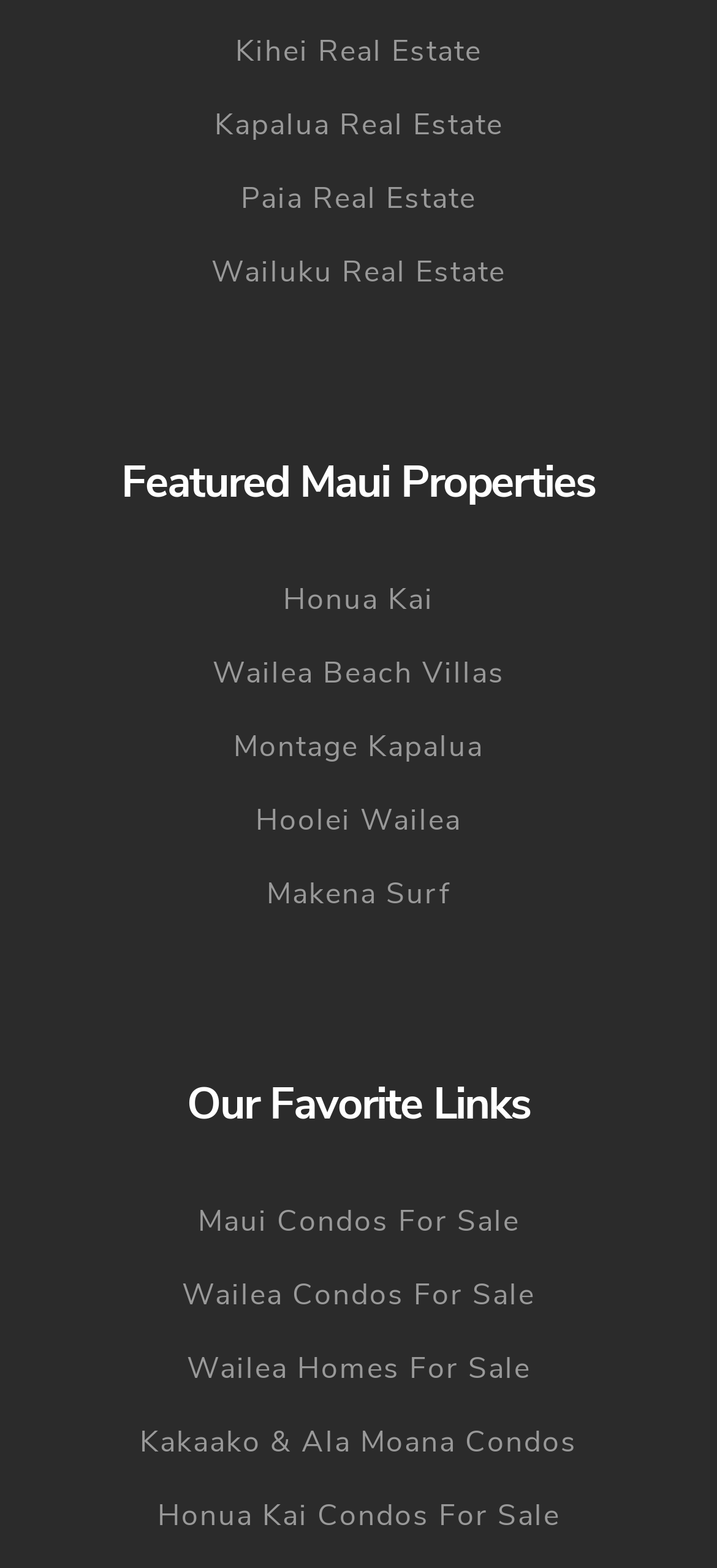Find the bounding box coordinates for the element that must be clicked to complete the instruction: "Explore Featured Maui Properties". The coordinates should be four float numbers between 0 and 1, indicated as [left, top, right, bottom].

[0.0, 0.284, 1.0, 0.331]